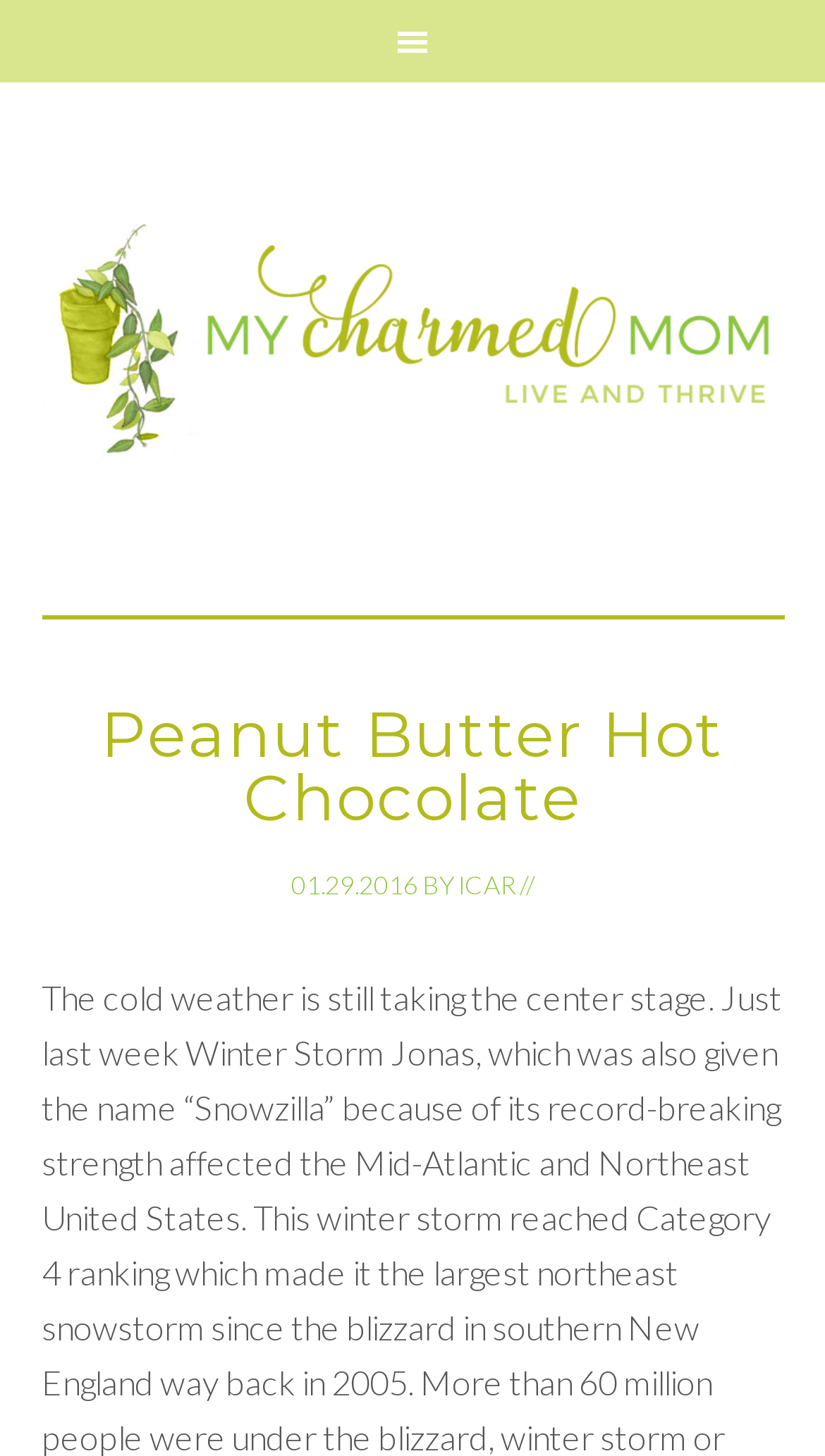What is the date of the article?
Based on the image content, provide your answer in one word or a short phrase.

01.29.2016